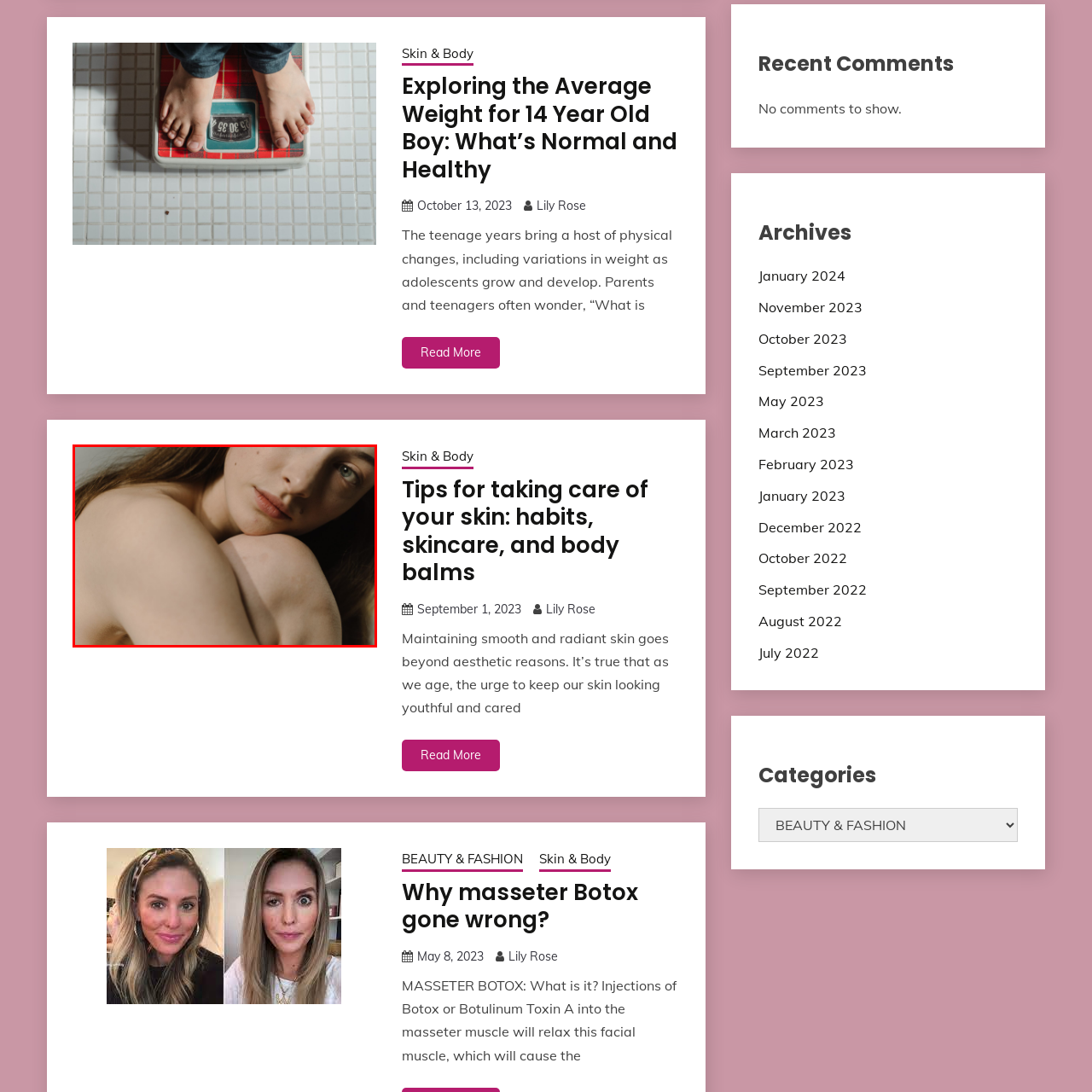Please look at the highlighted area within the red border and provide the answer to this question using just one word or phrase: 
What is the woman's eye color?

Green